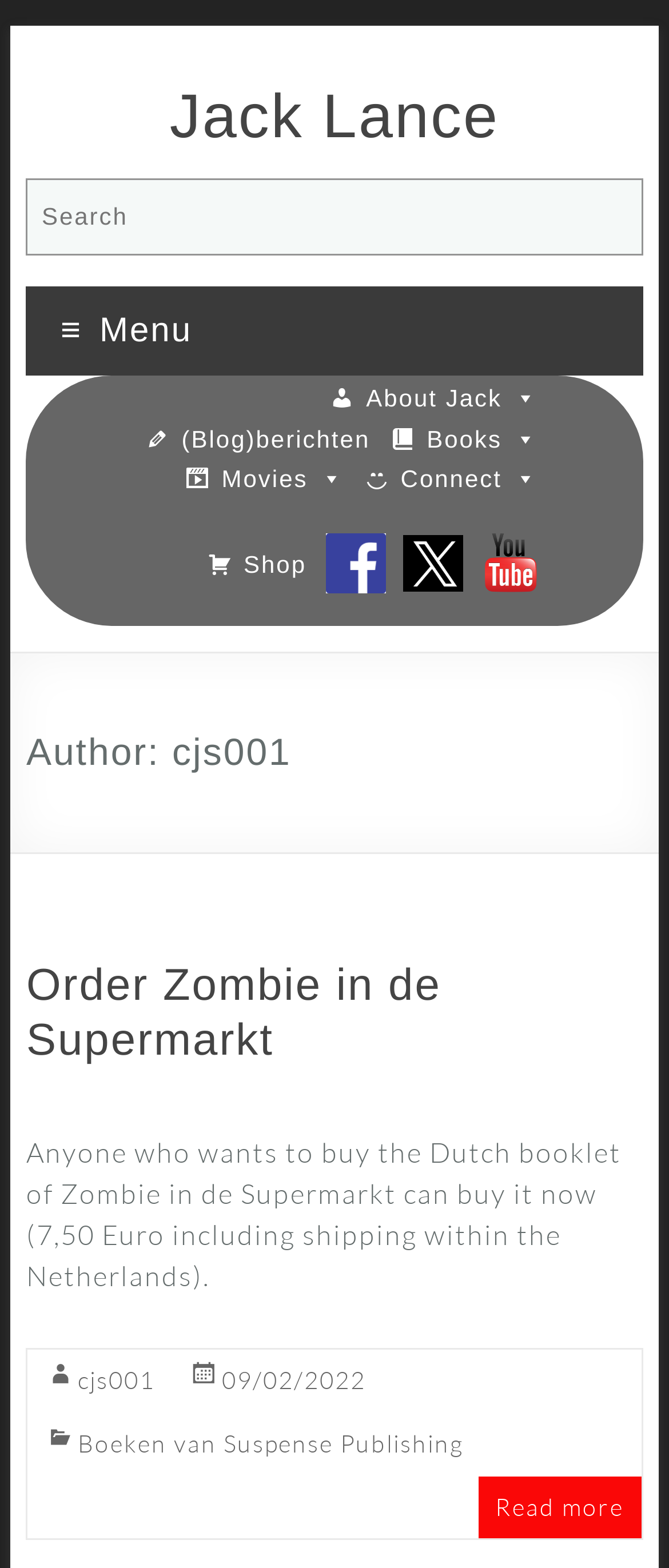Determine the bounding box coordinates of the region I should click to achieve the following instruction: "Order Zombie in de Supermarkt book". Ensure the bounding box coordinates are four float numbers between 0 and 1, i.e., [left, top, right, bottom].

[0.039, 0.612, 0.66, 0.68]